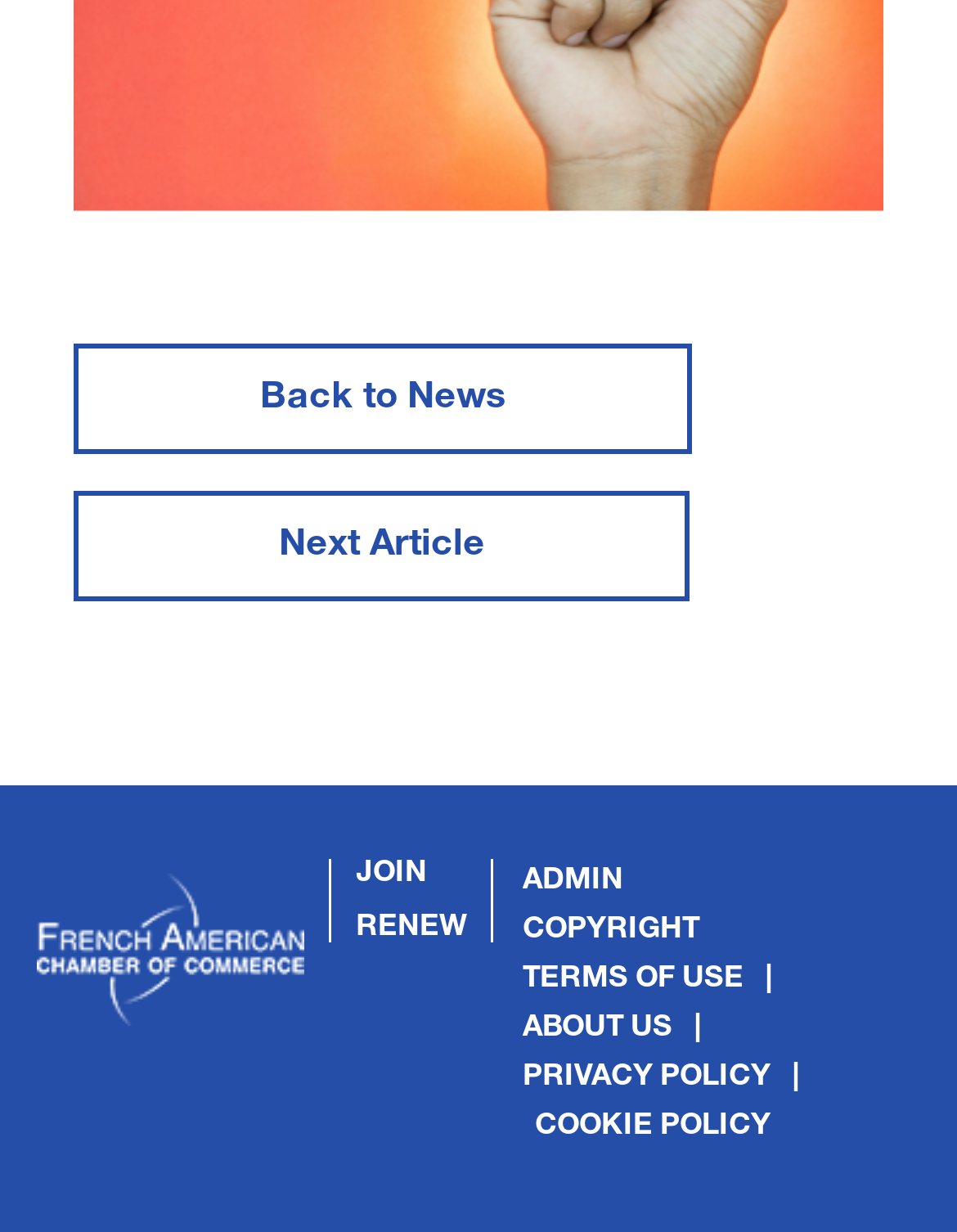Can you specify the bounding box coordinates of the area that needs to be clicked to fulfill the following instruction: "Go back to news"?

[0.077, 0.28, 0.723, 0.369]